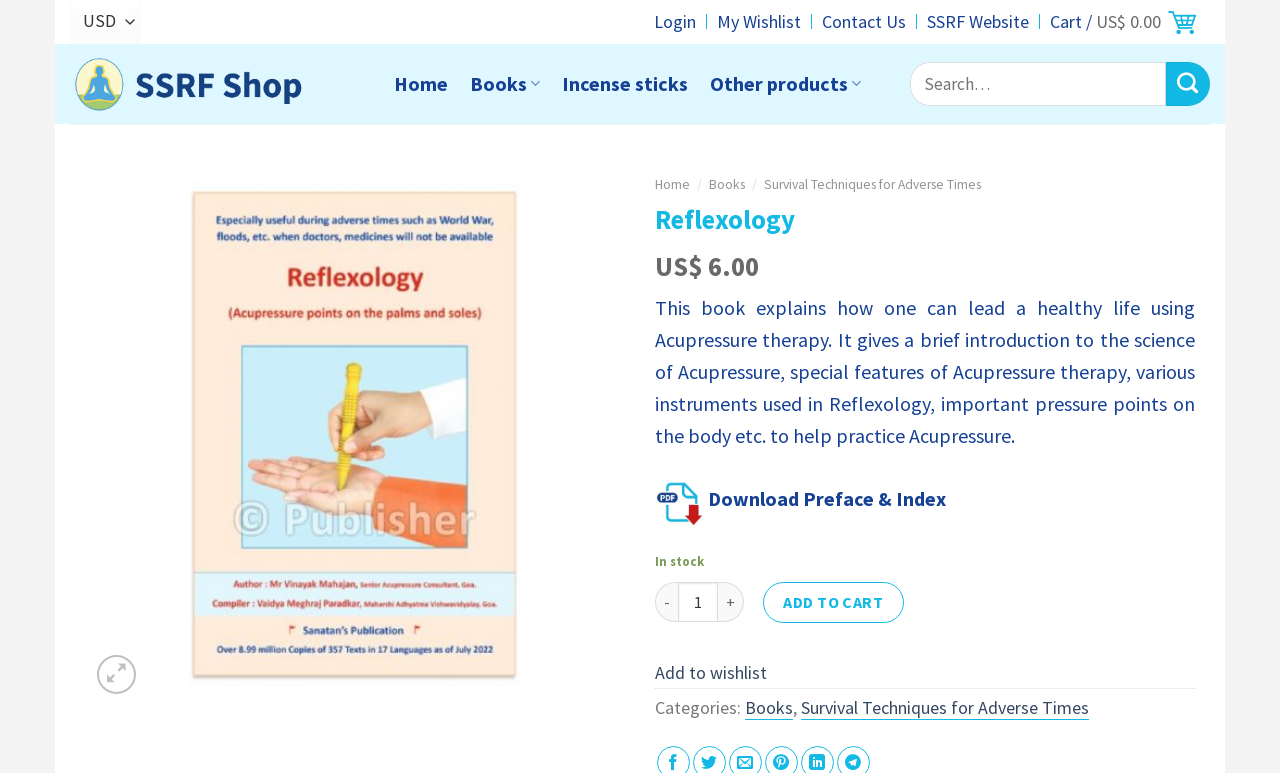Identify the bounding box for the element characterized by the following description: "Survival Techniques for Adverse Times".

[0.597, 0.227, 0.767, 0.249]